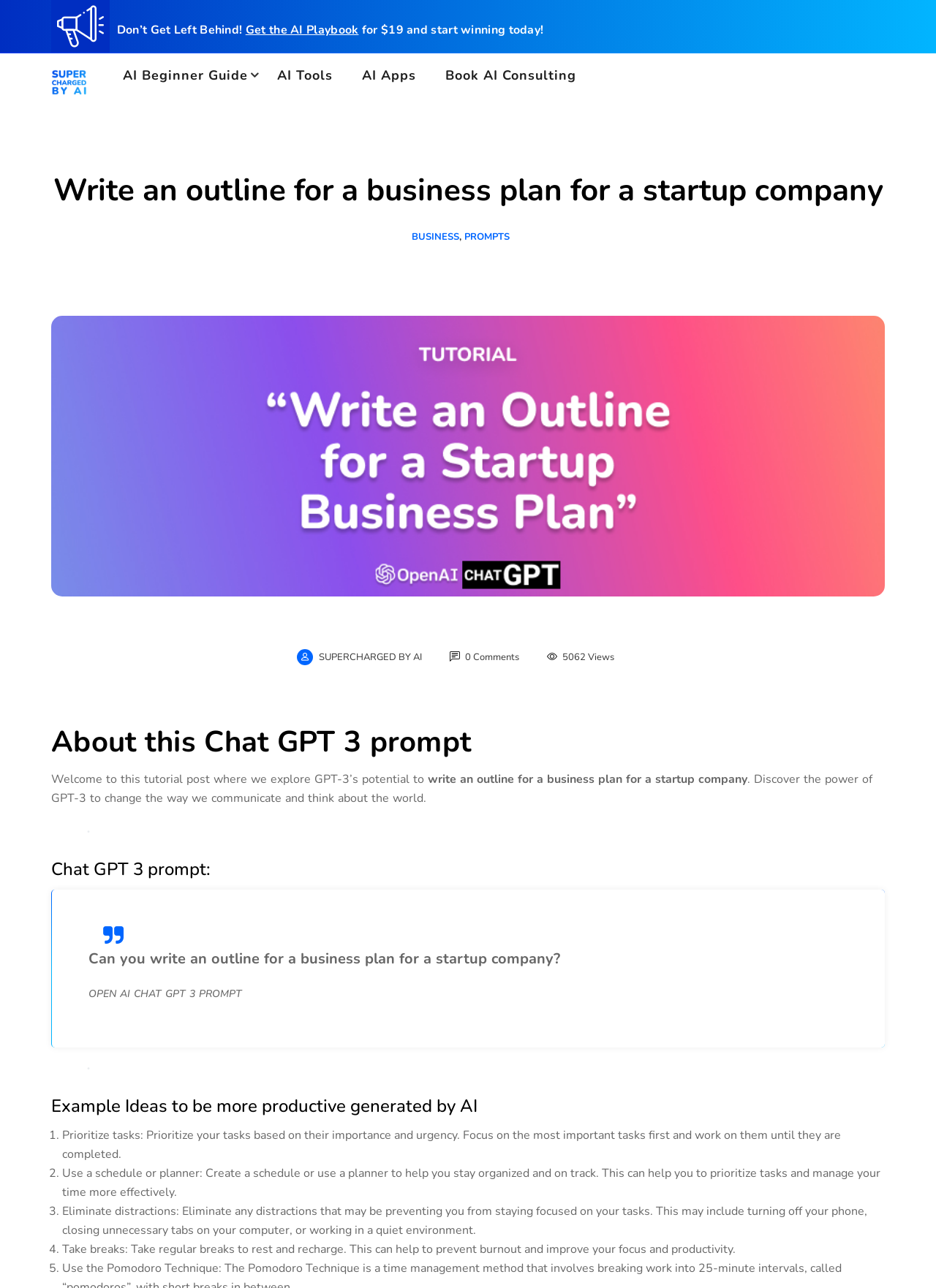Pinpoint the bounding box coordinates of the clickable area necessary to execute the following instruction: "Click on the 'Logo' link". The coordinates should be given as four float numbers between 0 and 1, namely [left, top, right, bottom].

[0.055, 0.054, 0.093, 0.074]